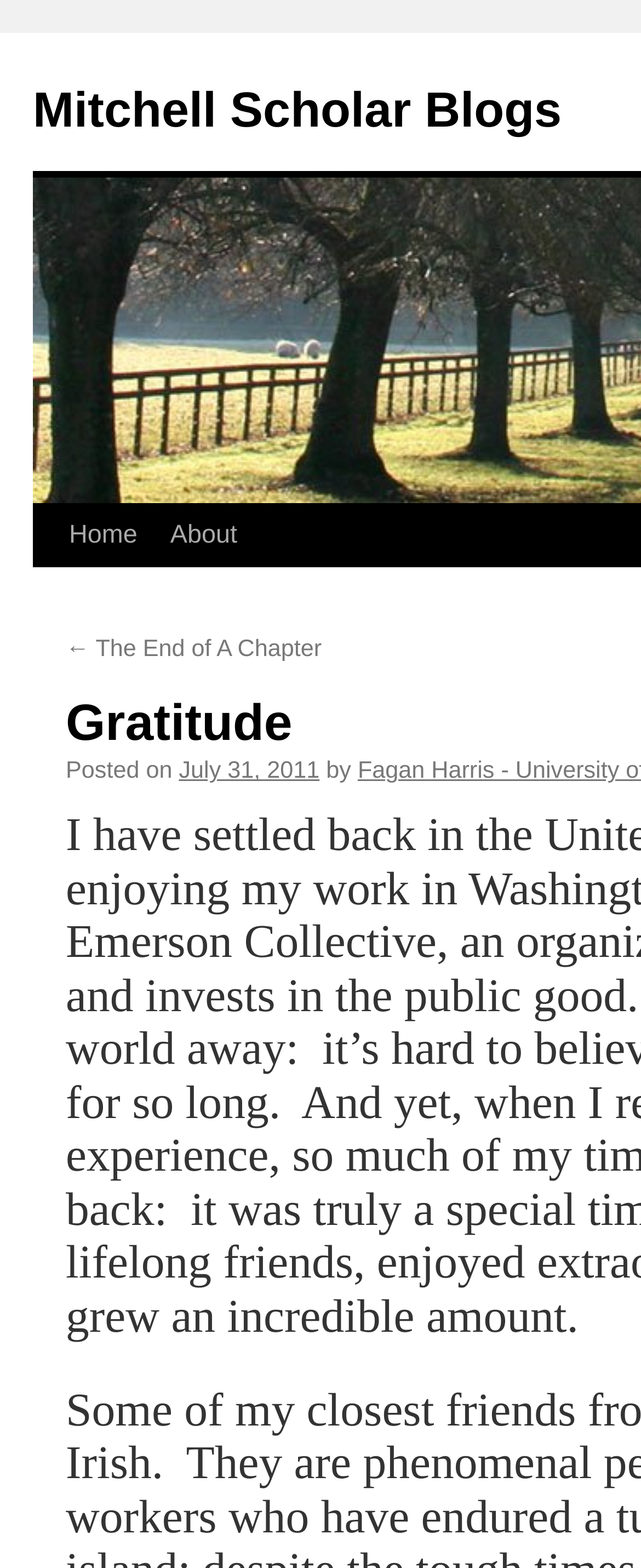What is the name of the blog?
Using the image, provide a concise answer in one word or a short phrase.

Mitchell Scholar Blogs